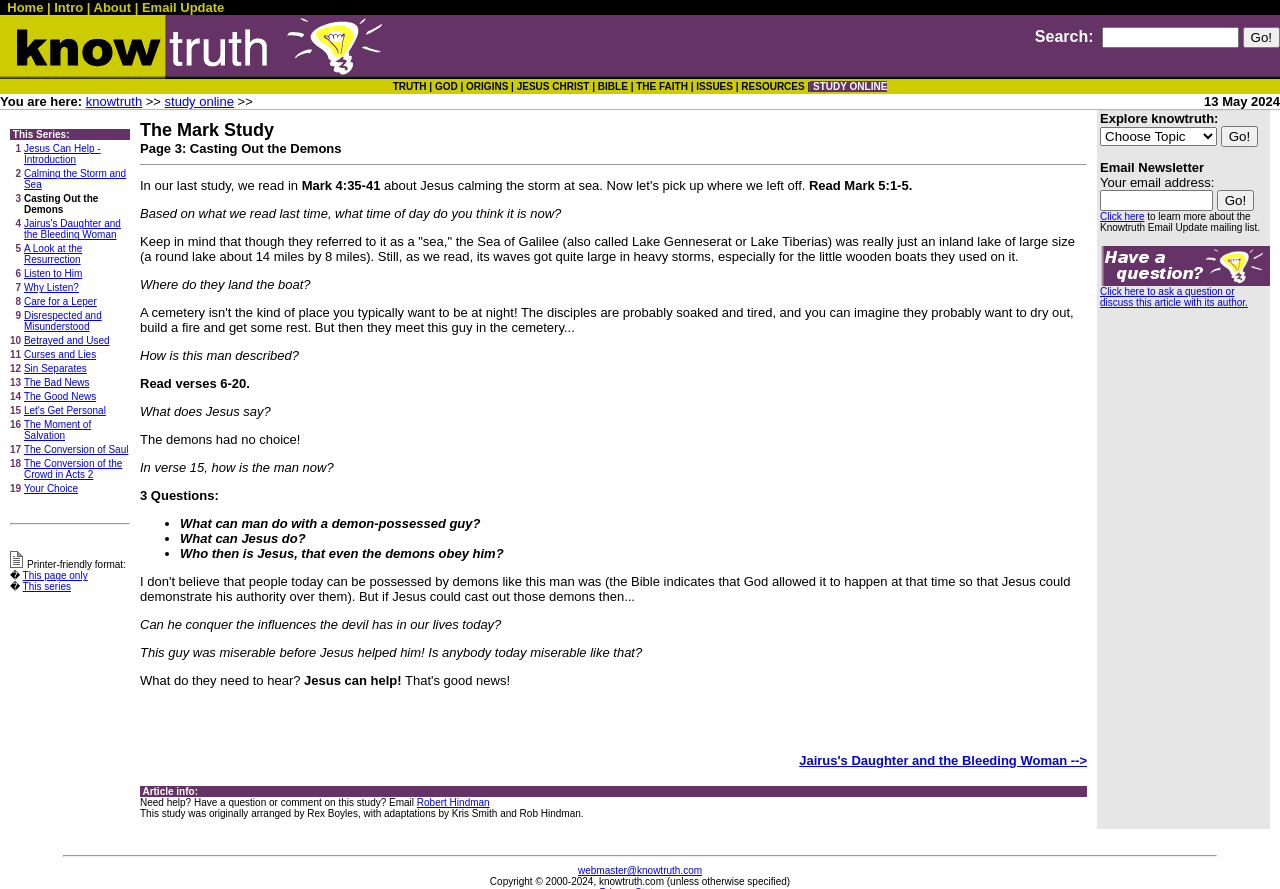What is the title of the study page?
Kindly give a detailed and elaborate answer to the question.

The title of the study page can be found in the main content area of the webpage, which is 'The Mark Study Page 3: Casting Out the Demons'.